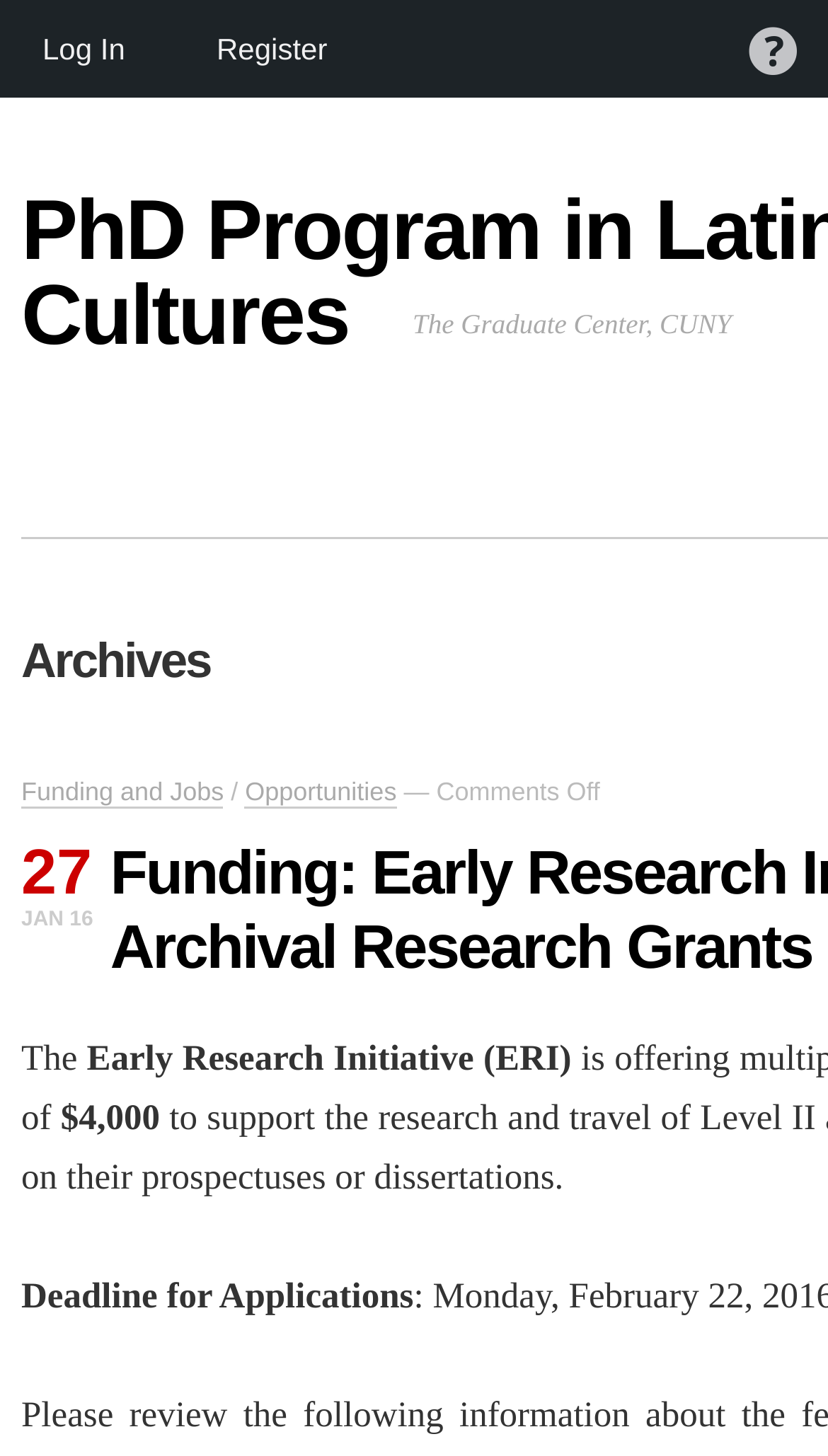What type of opportunities are mentioned on the webpage? Please answer the question using a single word or phrase based on the image.

Funding and Jobs